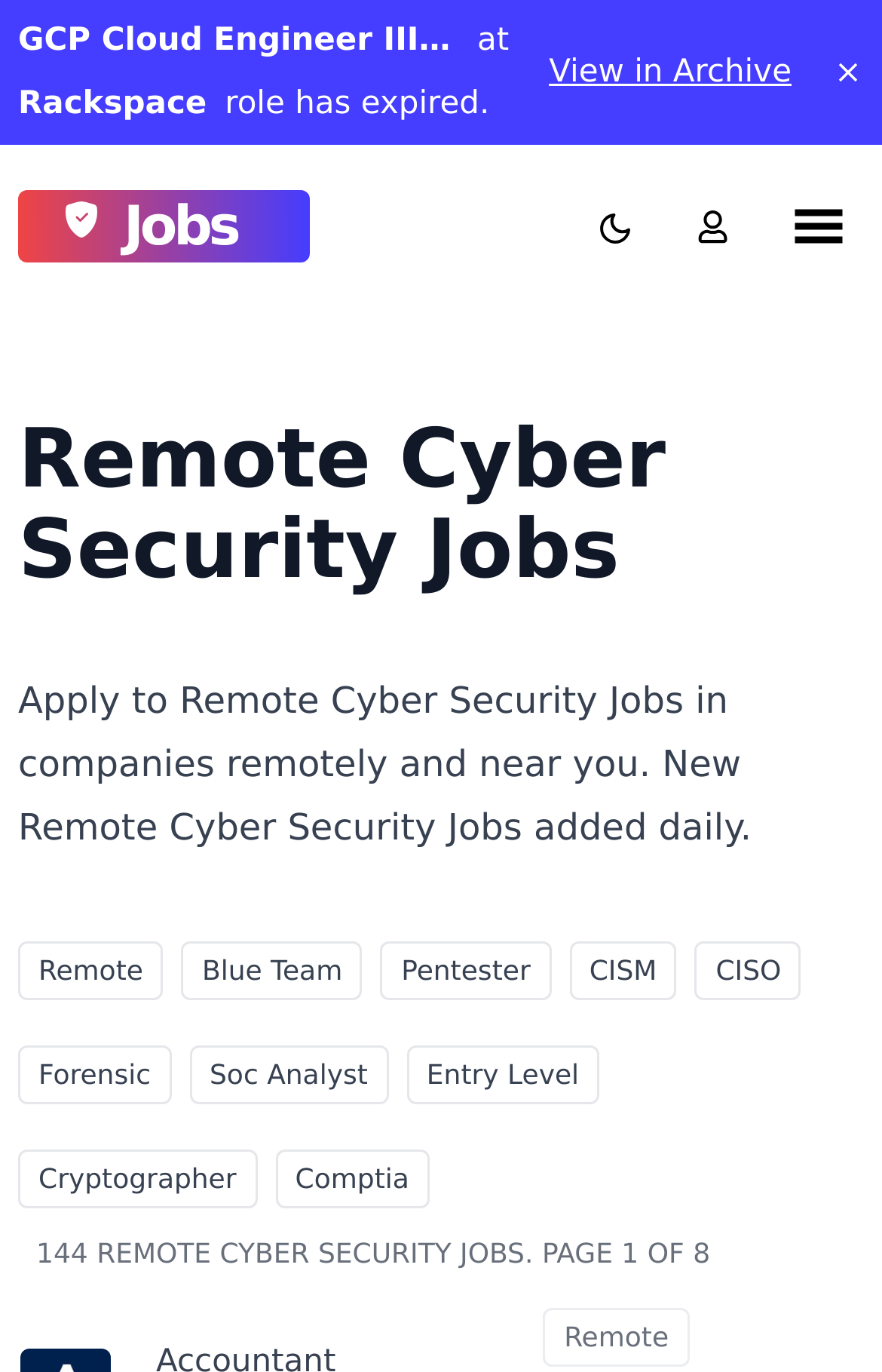Locate the bounding box coordinates of the clickable element to fulfill the following instruction: "View job details". Provide the coordinates as four float numbers between 0 and 1 in the format [left, top, right, bottom].

[0.021, 0.016, 0.57, 0.043]